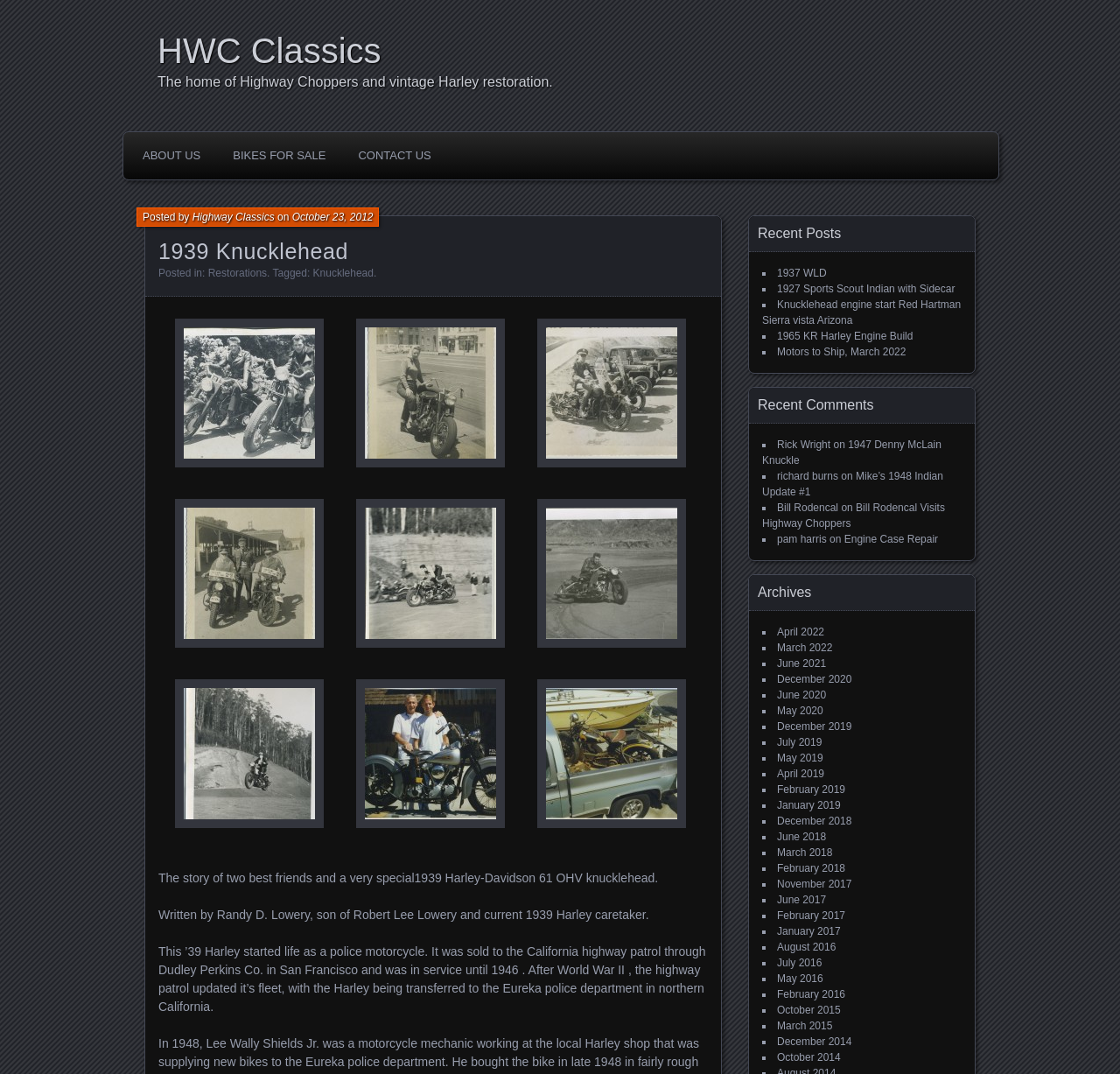Please find the bounding box coordinates of the element's region to be clicked to carry out this instruction: "Click on ABOUT US".

[0.116, 0.129, 0.191, 0.161]